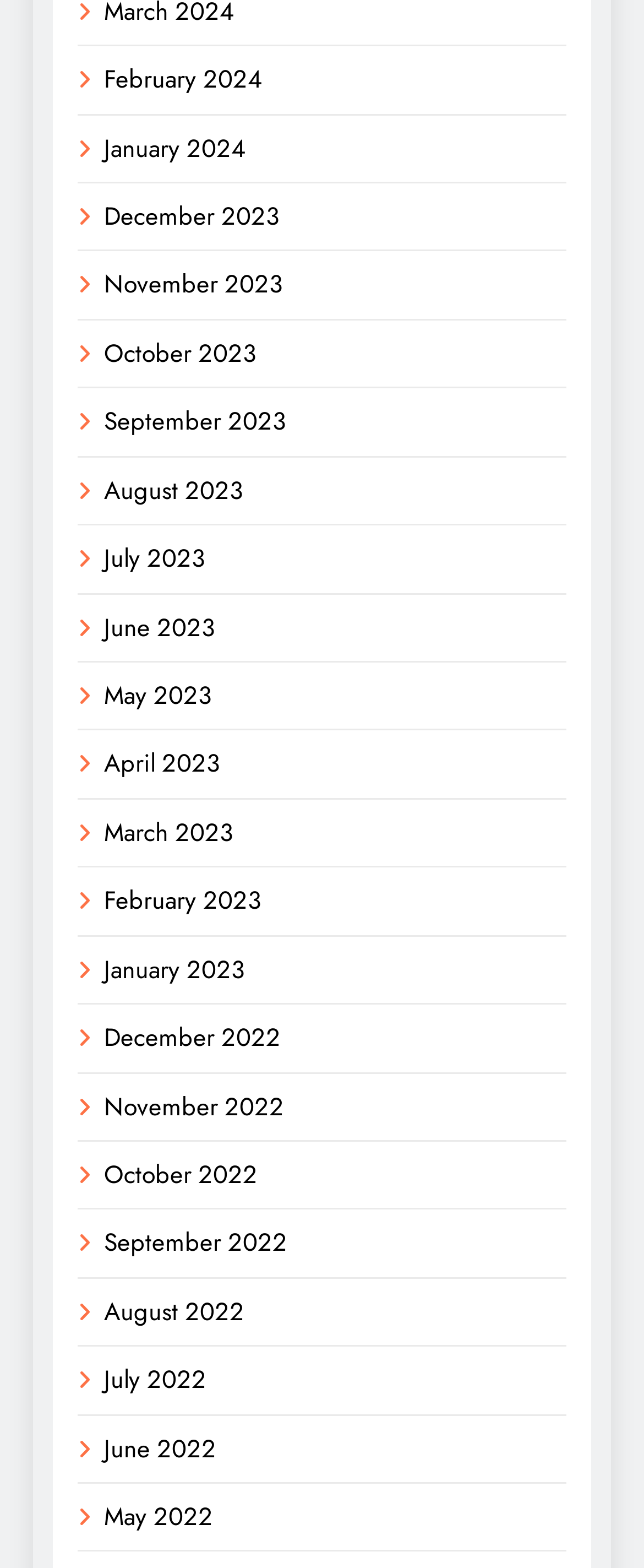Find and specify the bounding box coordinates that correspond to the clickable region for the instruction: "access August 2023".

[0.162, 0.301, 0.377, 0.324]